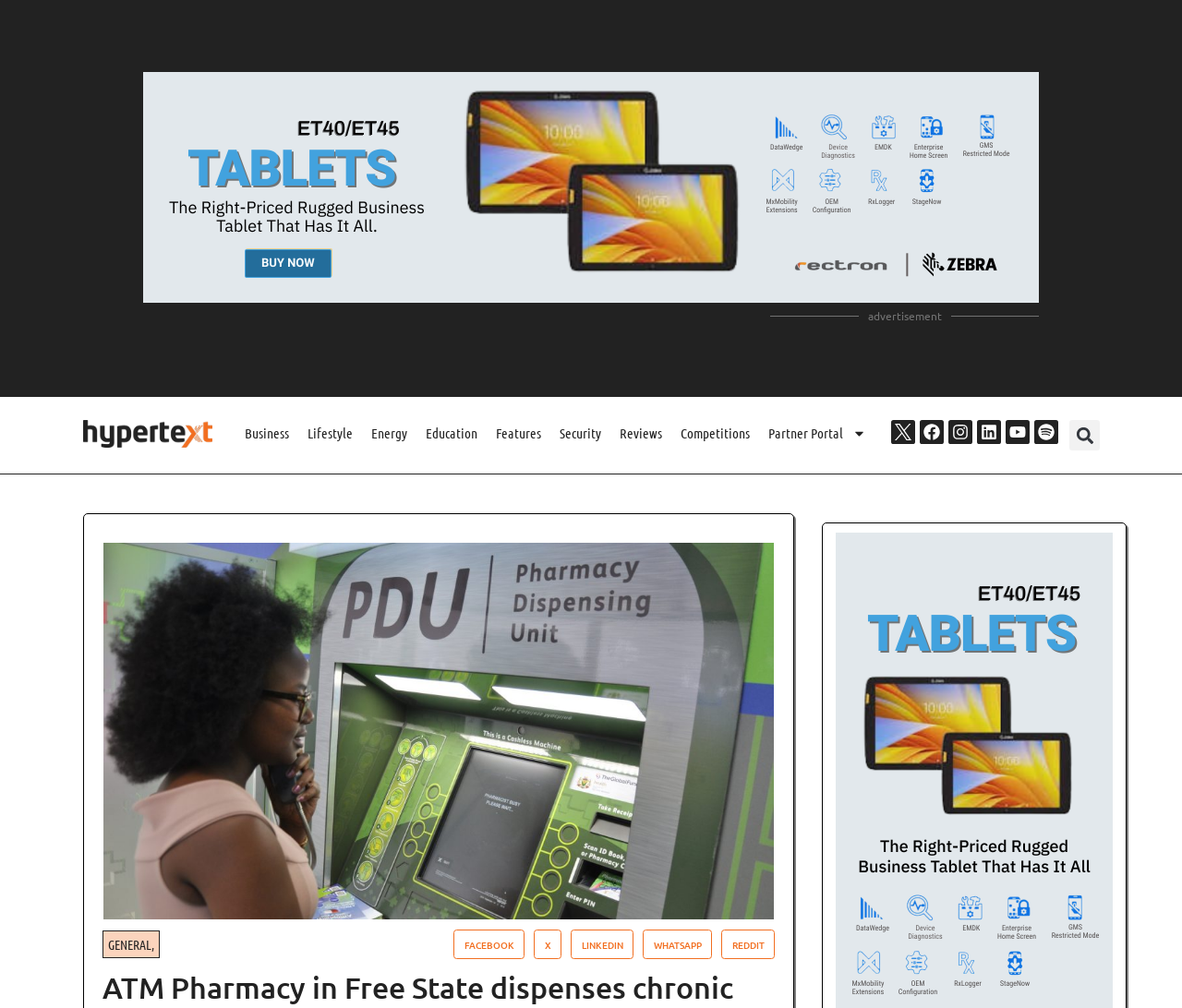Using the format (top-left x, top-left y, bottom-right x, bottom-right y), provide the bounding box coordinates for the described UI element. All values should be floating point numbers between 0 and 1: Reviews

[0.52, 0.417, 0.564, 0.444]